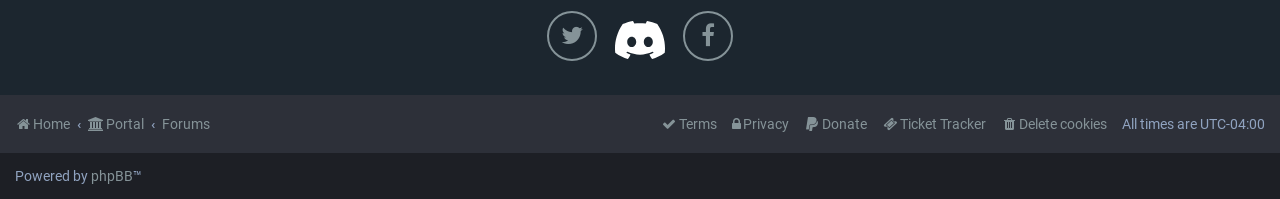Locate the bounding box coordinates of the area to click to fulfill this instruction: "Go to the Portal page". The bounding box should be presented as four float numbers between 0 and 1, in the order [left, top, right, bottom].

[0.069, 0.552, 0.112, 0.692]